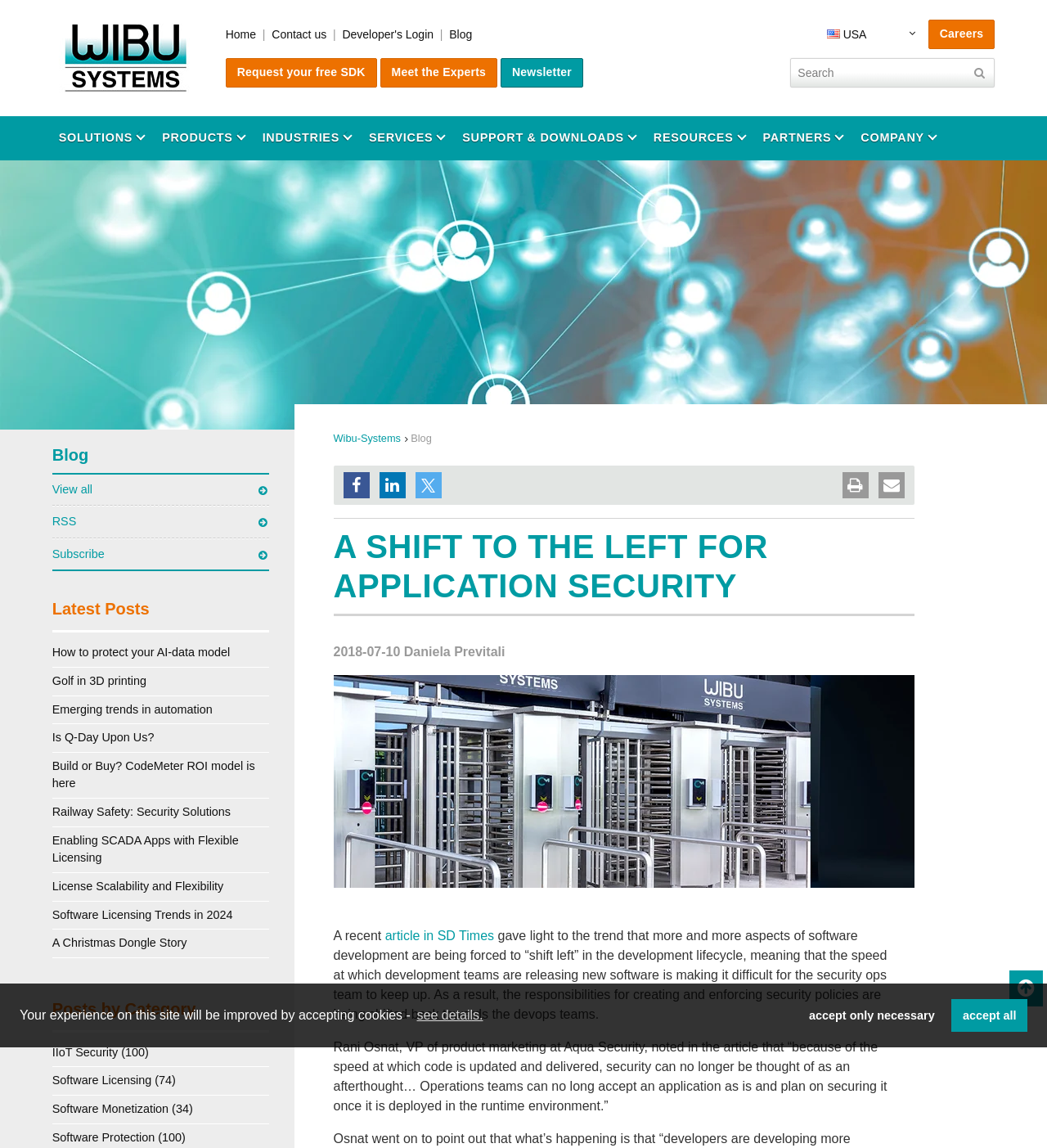Please answer the following question using a single word or phrase: 
What is the 'Software Monetization' solution used for?

Monetizing software